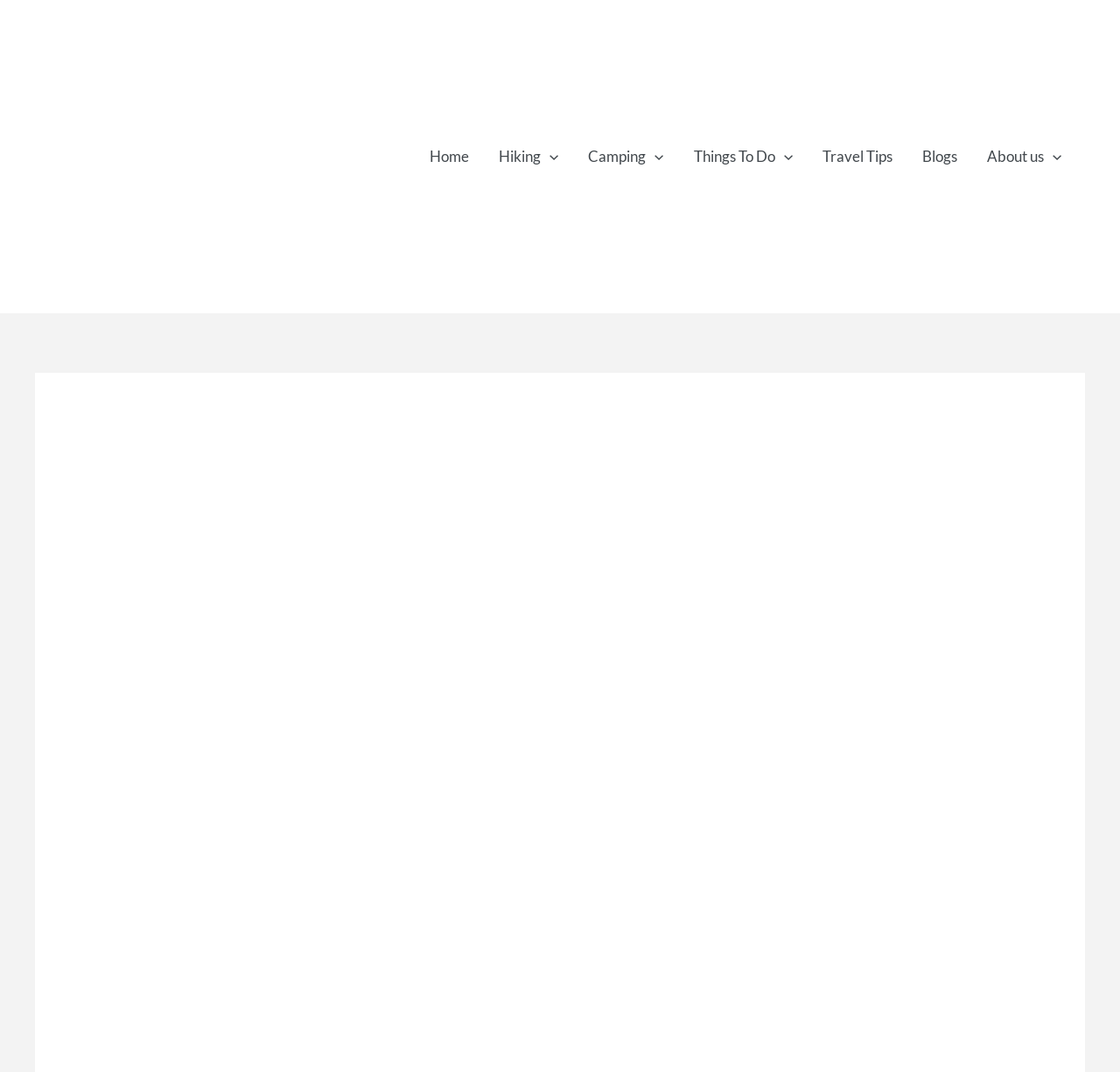Generate a thorough caption that explains the contents of the webpage.

The webpage is about hiking trails in New South Wales, specifically highlighting the top picks. At the top-left corner, there is a link to "The Hiking Camp" accompanied by an image. Below this, there is a navigation menu that spans across the top of the page, taking up most of the width. This menu has several links, including "Home", "Hiking Menu Toggle", "Camping Menu Toggle", "Things To Do Menu Toggle", "Travel Tips", "Blogs", and "About us Menu Toggle". Each of these links has a corresponding menu toggle icon, represented by a small image. The menu toggle icons are aligned vertically, with the "Home" link at the leftmost position and the "About us Menu Toggle" at the rightmost position.